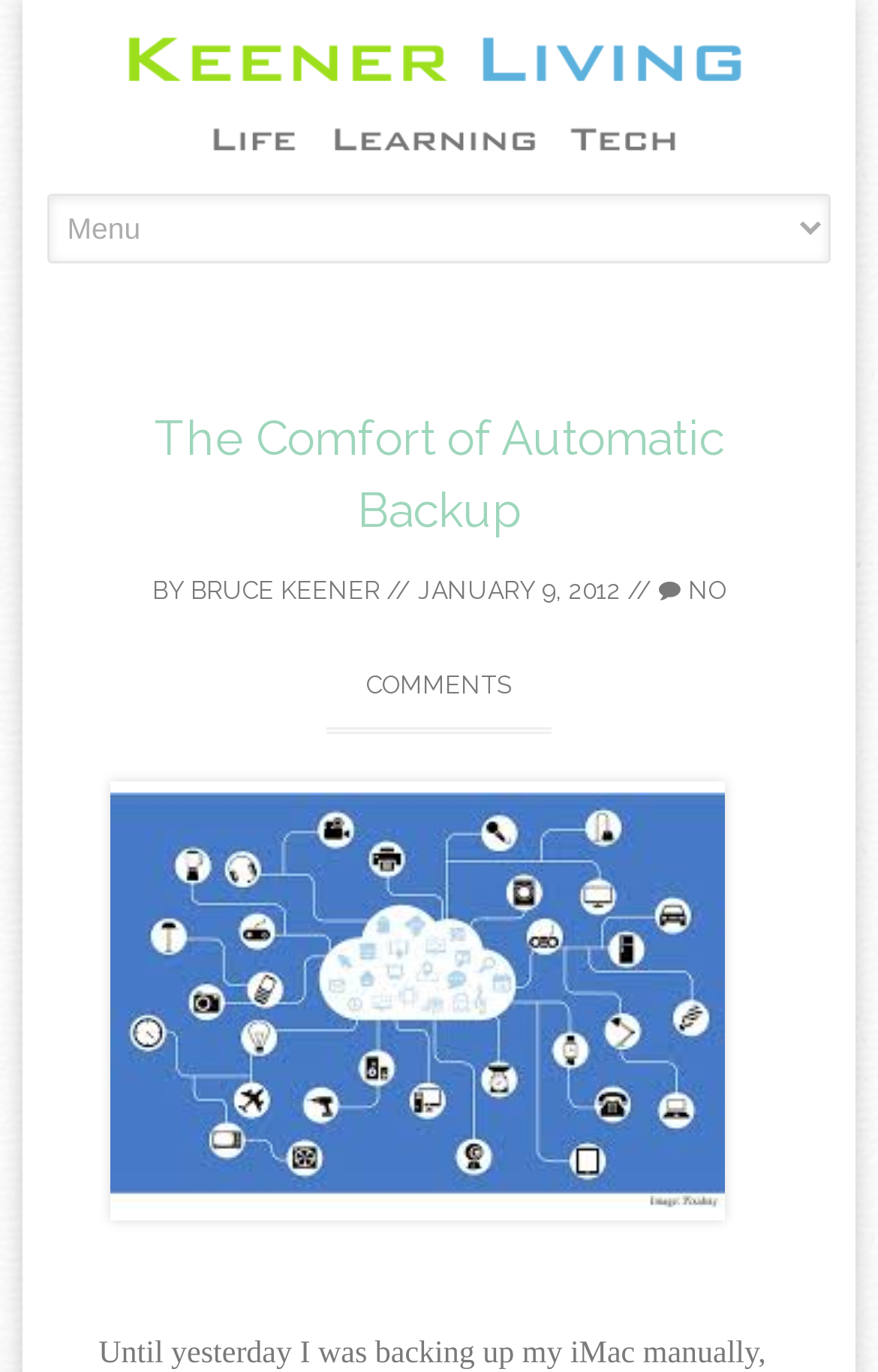How many comments does the article have?
Examine the image and provide an in-depth answer to the question.

I found a link with the text ' NO COMMENTS', which suggests that the article has no comments. The presence of this link and its text implies that the article's comment count is zero.